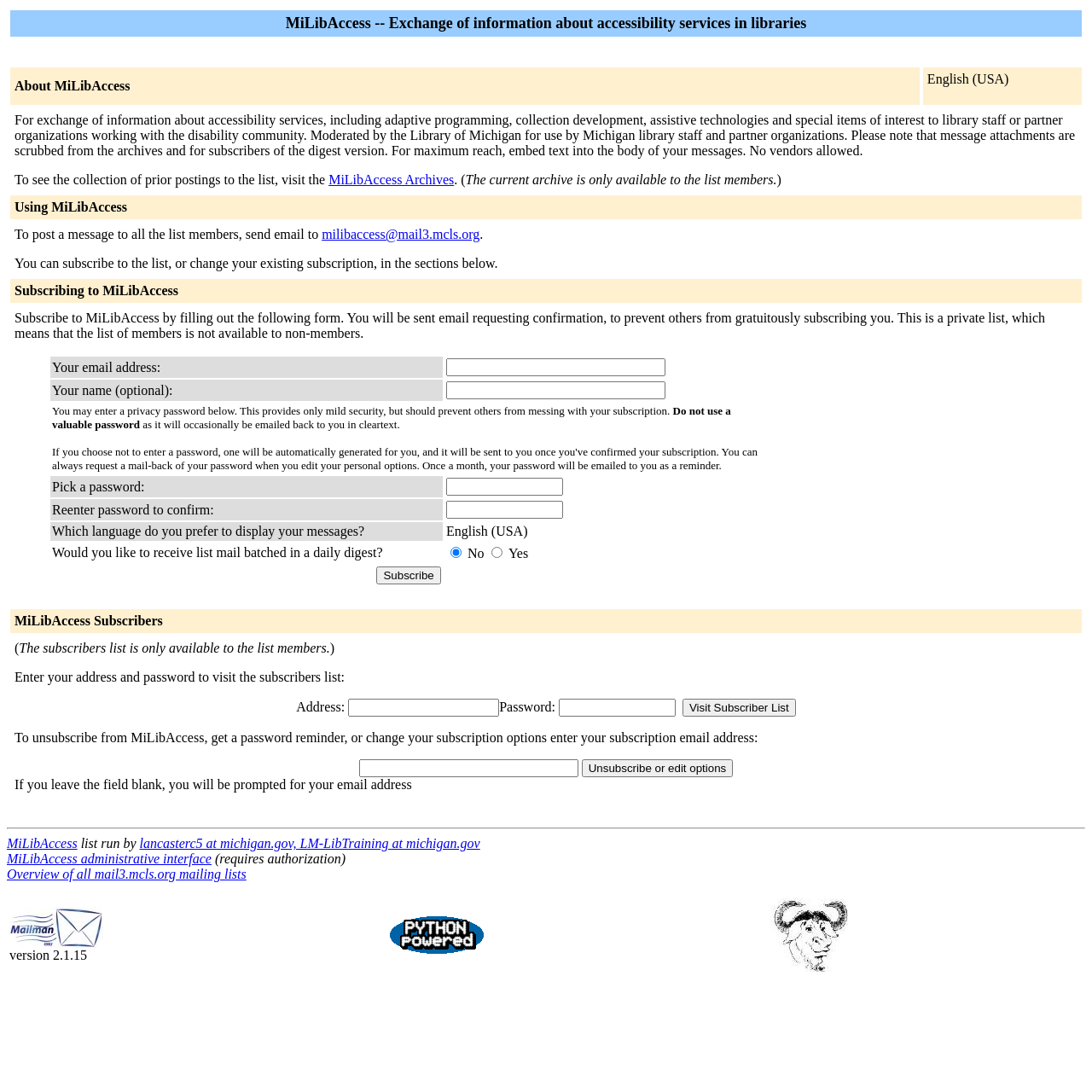Answer briefly with one word or phrase:
How do I post a message to all list members?

Send email to milibaccess@mail3.mcls.org